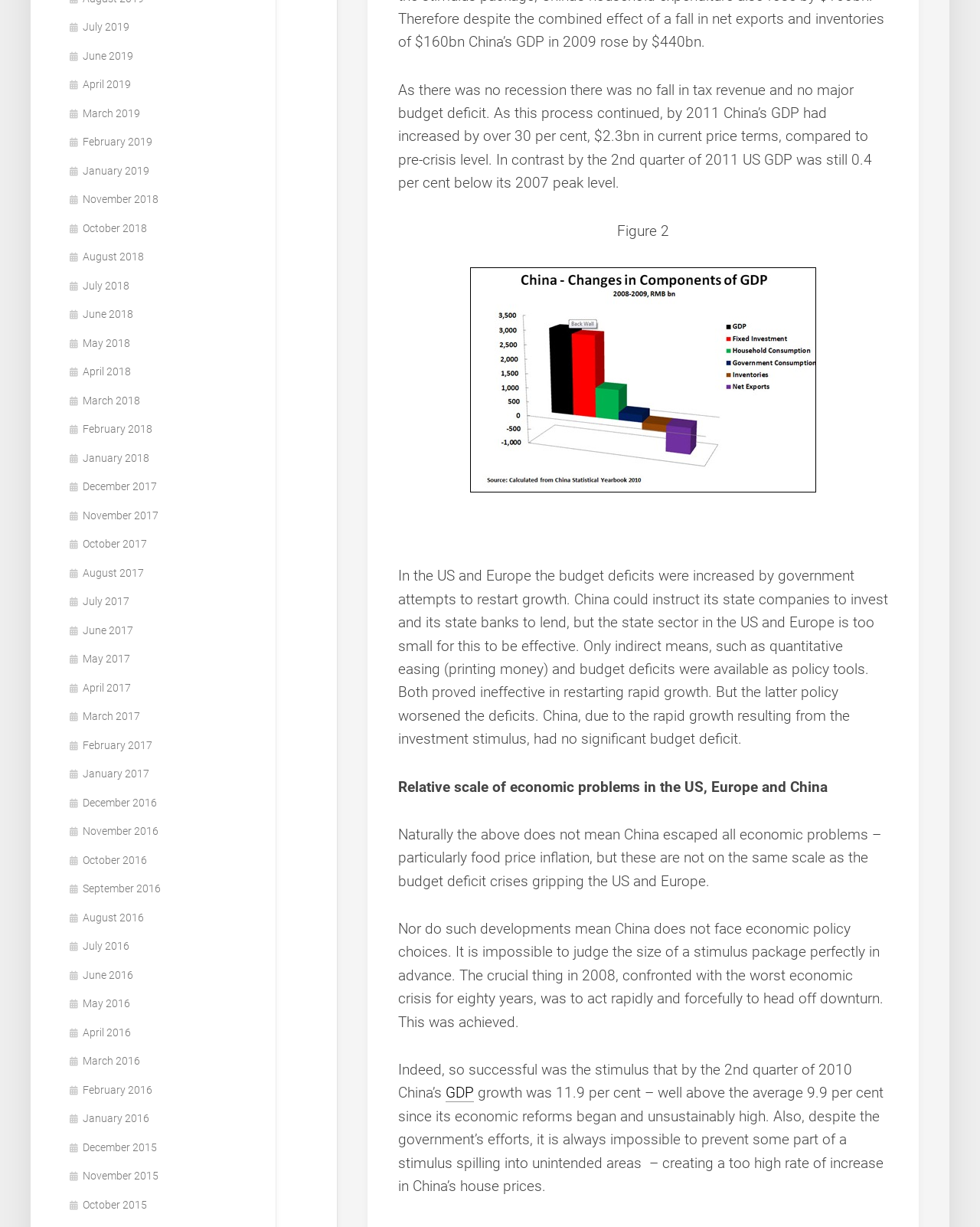Respond to the question below with a concise word or phrase:
What was China's GDP growth rate in 2010?

11.9 per cent